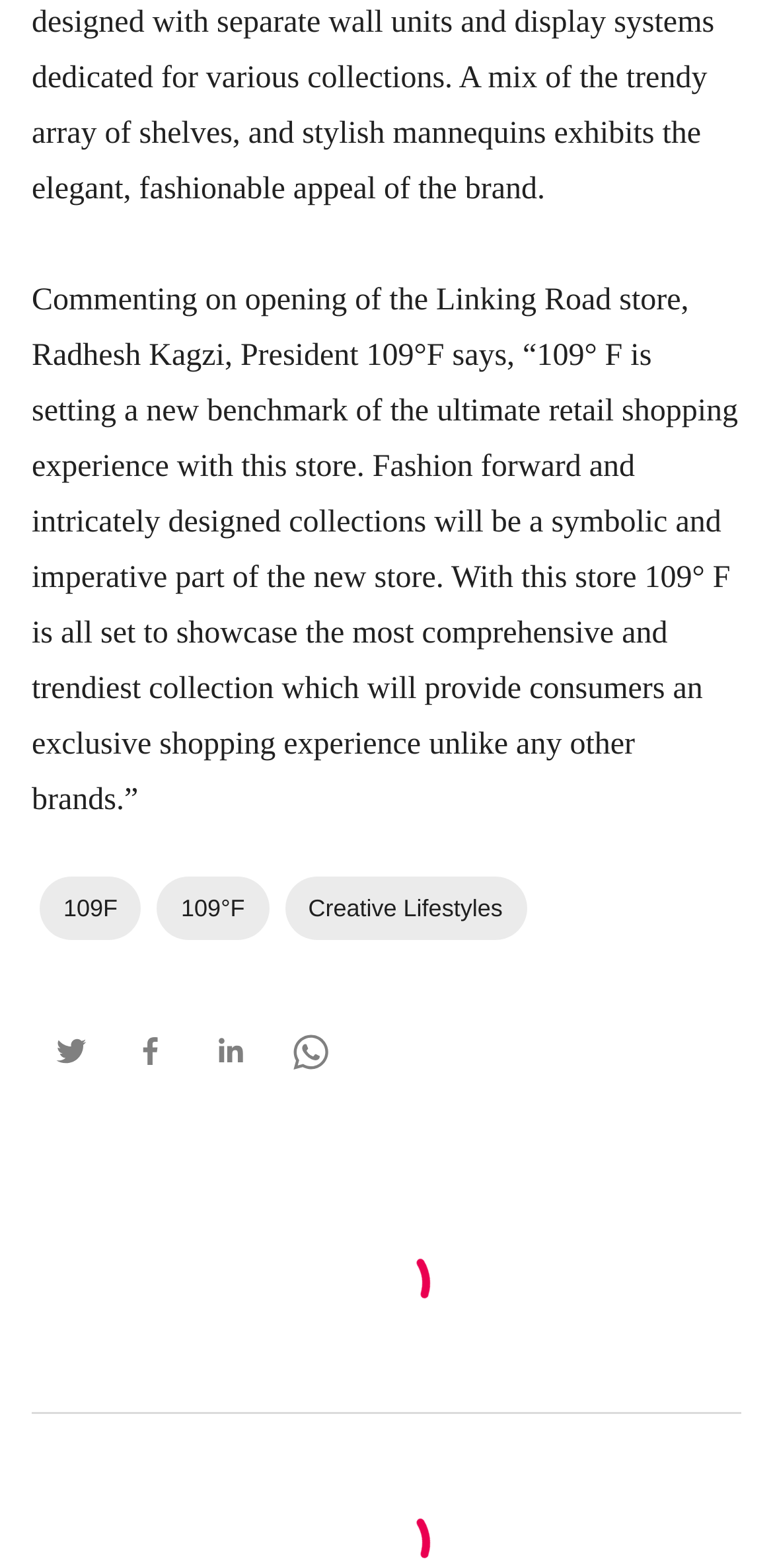What is the name of the company mentioned in the text?
Provide an in-depth and detailed explanation in response to the question.

The answer can be found in the StaticText element with the OCR text 'Commenting on opening of the Linking Road store, Radhesh Kagzi, President 109°F says...'. This text mentions the company name as 109°F.